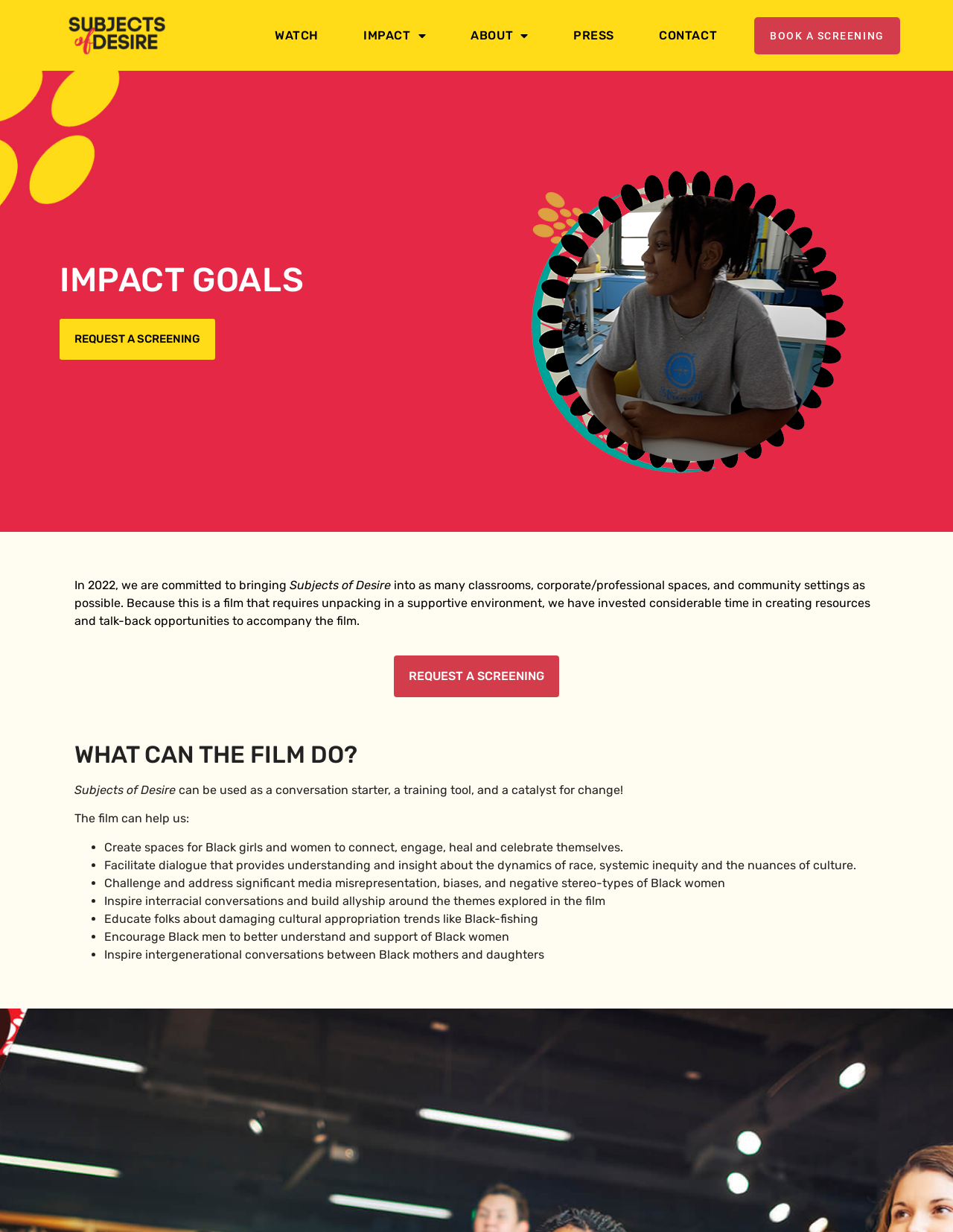Provide the bounding box coordinates for the UI element that is described as: "BOOK A SCREENING".

[0.791, 0.014, 0.944, 0.044]